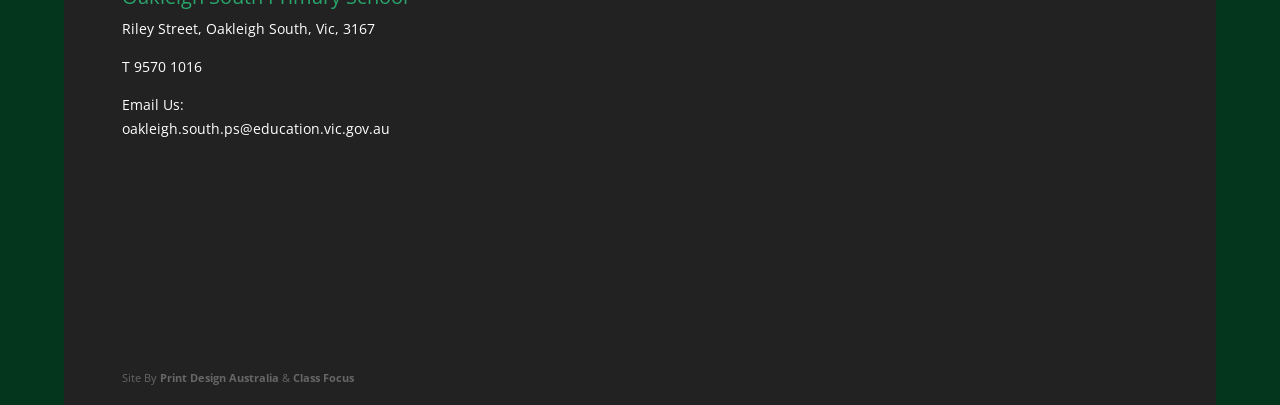What is the phone number of Oakleigh South Primary School?
Answer the question based on the image using a single word or a brief phrase.

9570 1016